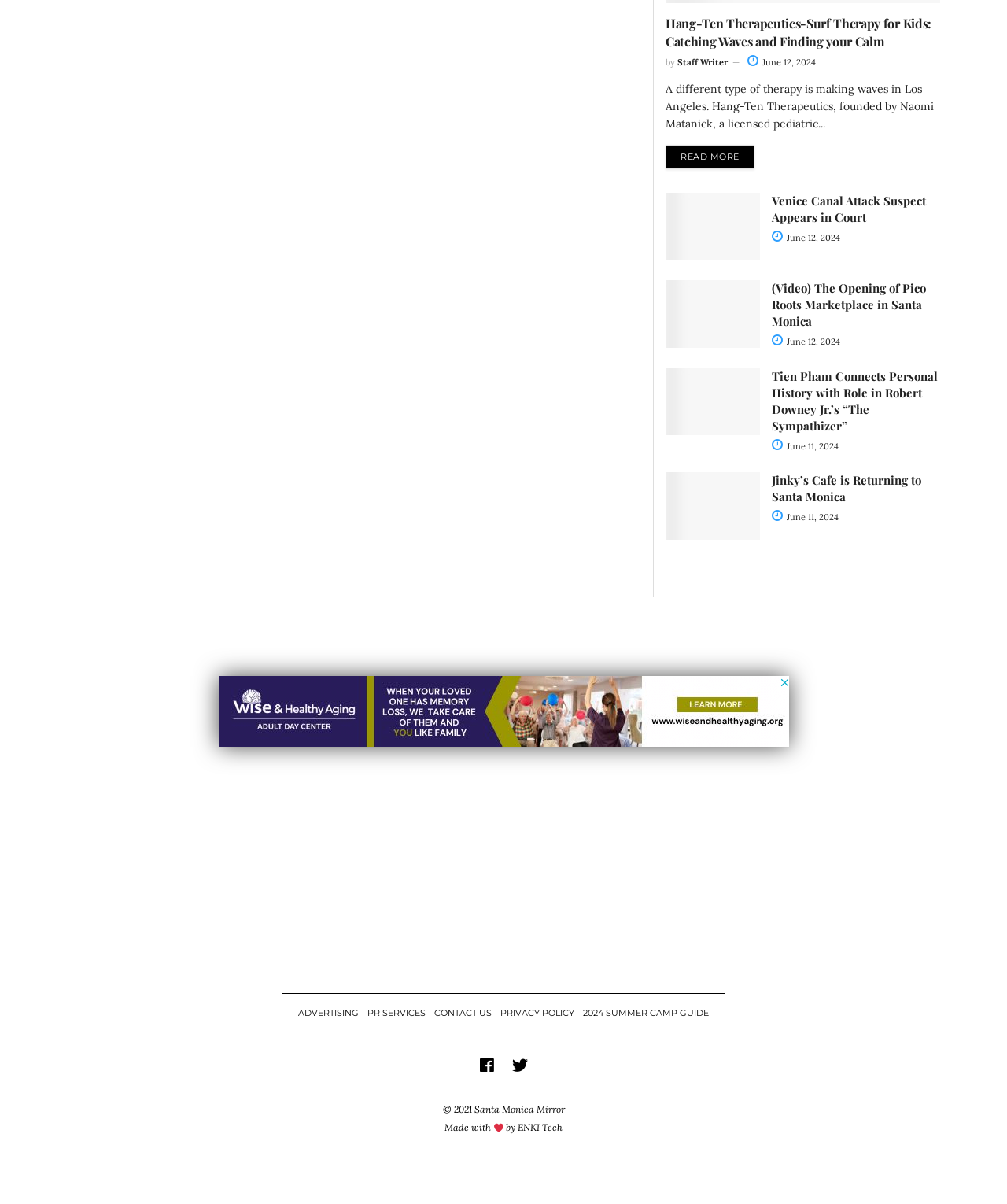Identify the coordinates of the bounding box for the element that must be clicked to accomplish the instruction: "Visit the SM Mirror website".

[0.402, 0.731, 0.598, 0.744]